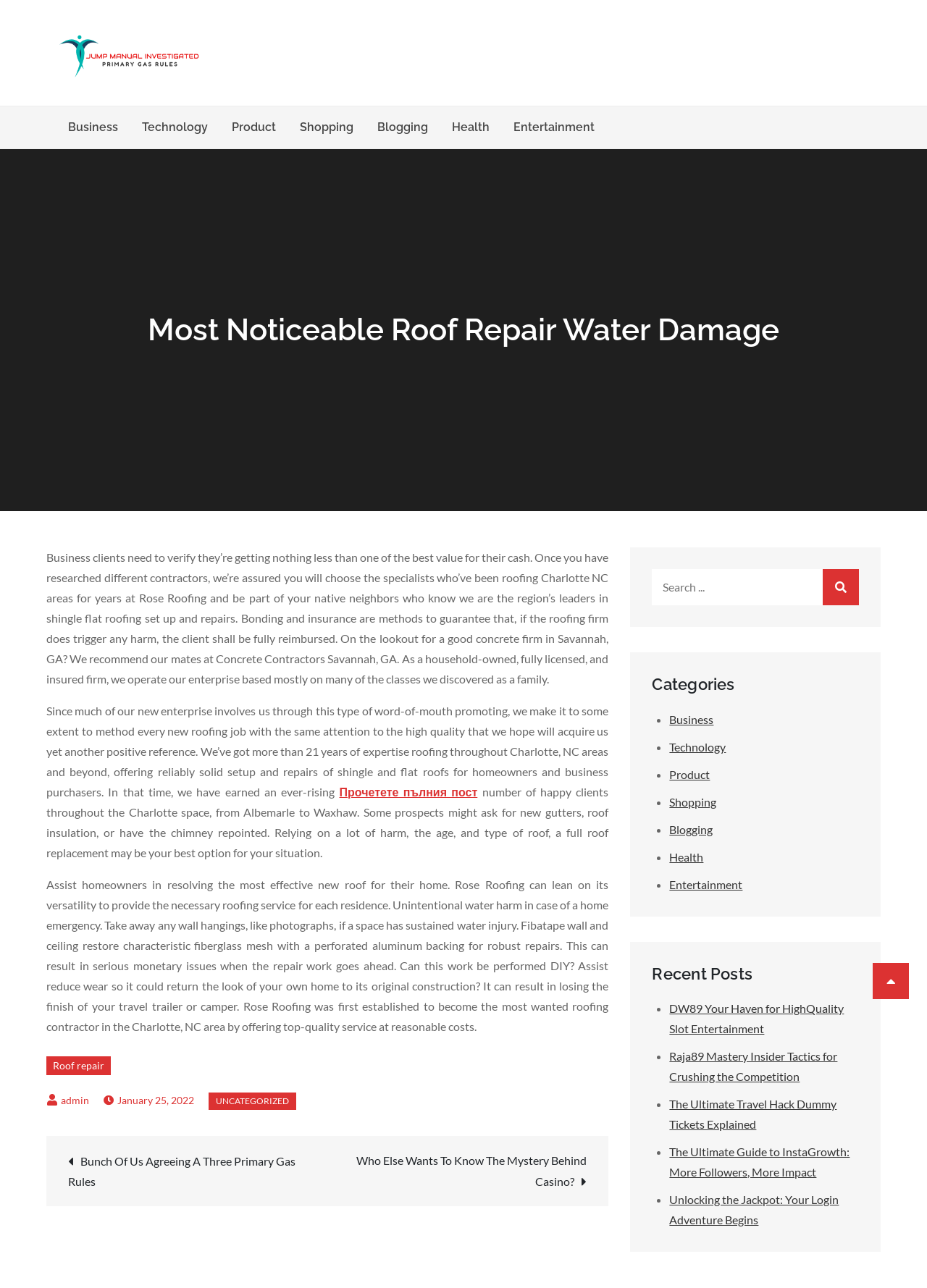Offer a meticulous description of the webpage's structure and content.

This webpage is about a roofing company, specifically Rose Roofing, which provides services in Charlotte, NC. The page has a navigation menu at the top with links to different categories such as Business, Technology, Product, Shopping, Blogging, Health, and Entertainment. Below the navigation menu, there is a heading that reads "Most Noticeable Roof Repair Water Damage" followed by a brief description of the company's services and expertise.

The main content of the page is an article that discusses the importance of verifying the quality of roofing contractors and the benefits of choosing a reputable company like Rose Roofing. The article also mentions the company's experience, insurance, and bonding, as well as its commitment to providing high-quality services to its customers.

To the right of the article, there is a sidebar with a search bar, a list of categories, and a list of recent posts. The recent posts section displays links to several articles with titles related to entertainment, travel, and online growth.

At the bottom of the page, there is a post navigation section with links to previous and next posts, as well as a section with links to other articles on the website.